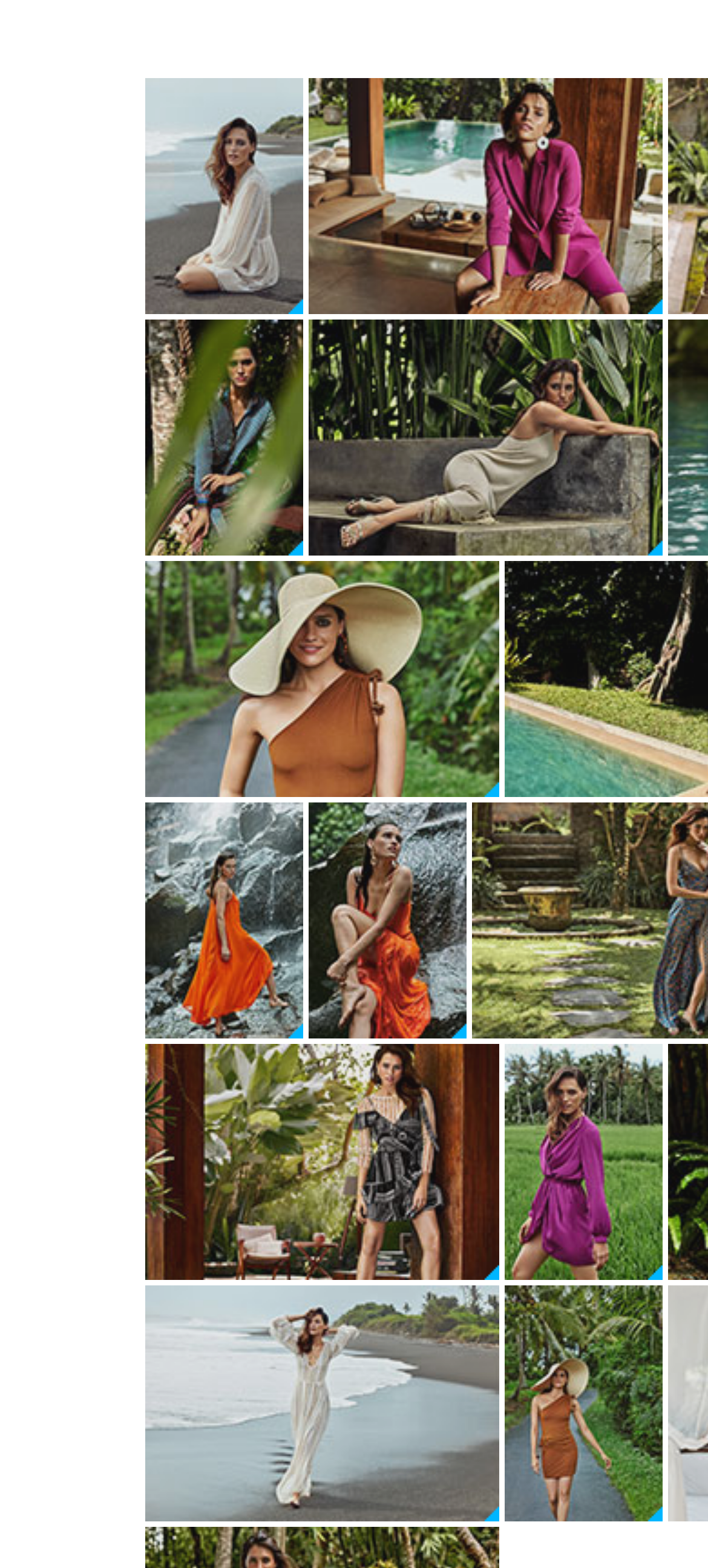Please determine the bounding box coordinates of the element's region to click in order to carry out the following instruction: "Download high quality". The coordinates should be four float numbers between 0 and 1, i.e., [left, top, right, bottom].

[0.436, 0.342, 0.936, 0.358]